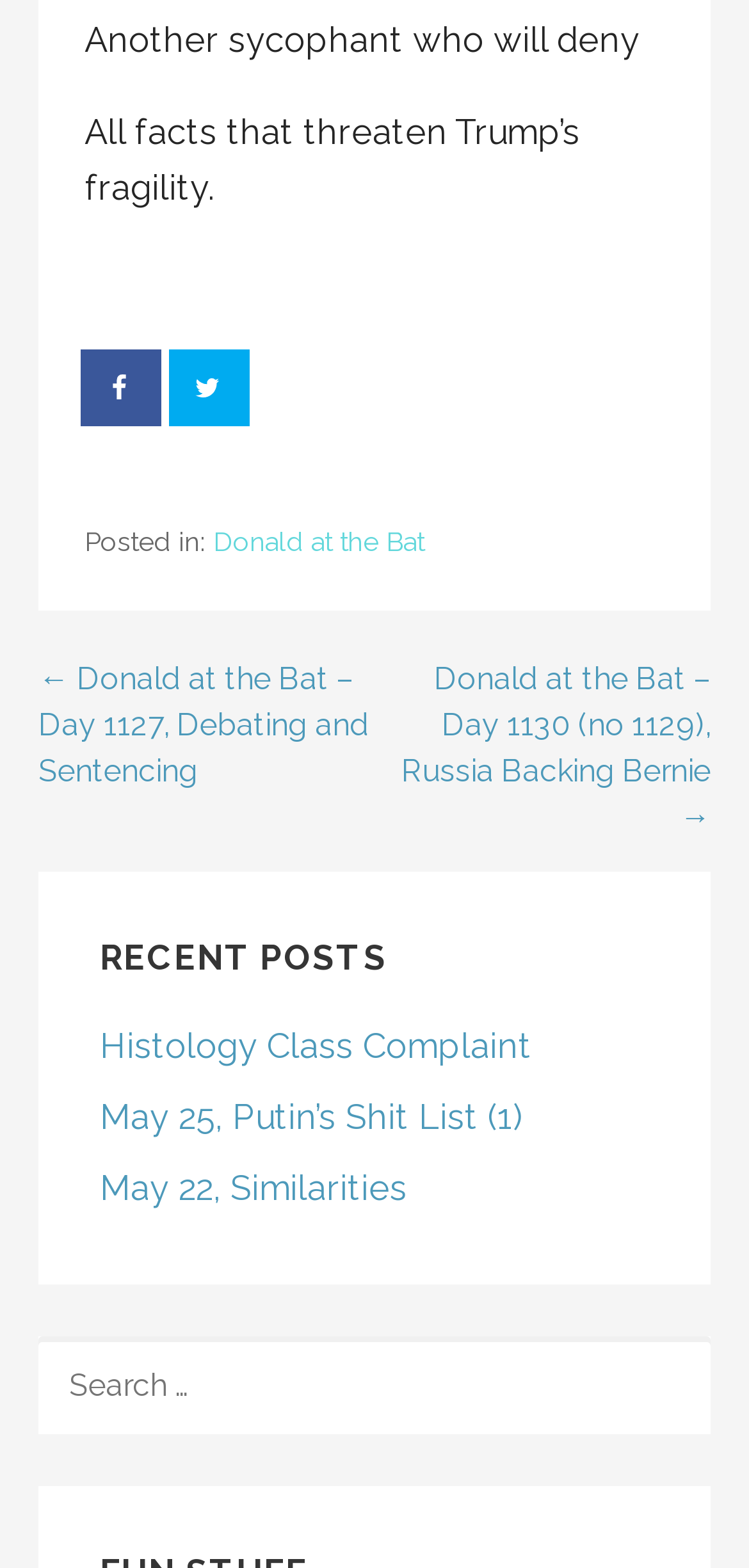Reply to the question with a brief word or phrase: What is the purpose of the search box?

To search for posts